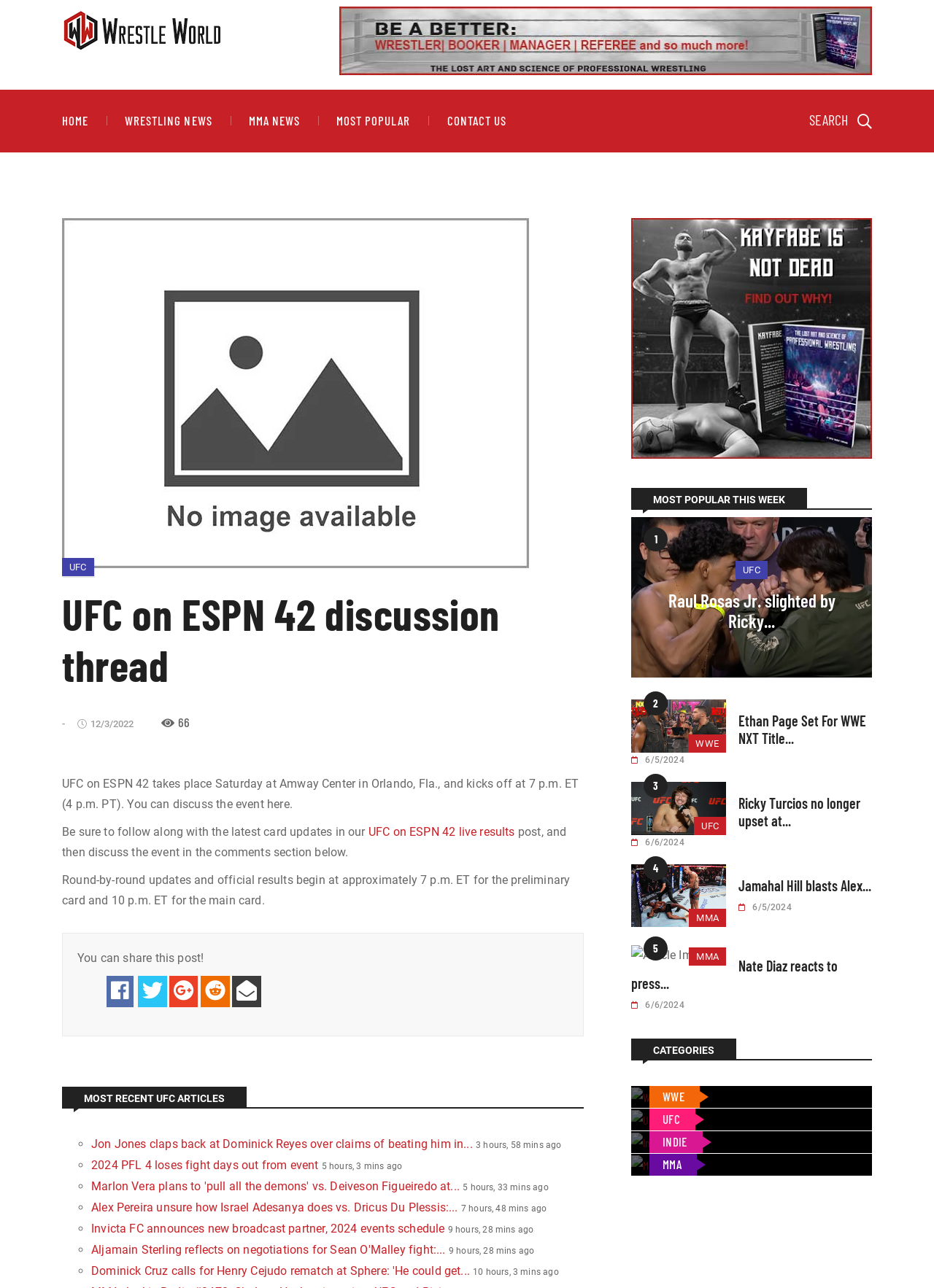What is the purpose of the 'Share' section?
Please provide a detailed and comprehensive answer to the question.

The 'Share' section contains links to share the post on various social media platforms, indicating that its purpose is to allow users to share the post with others.